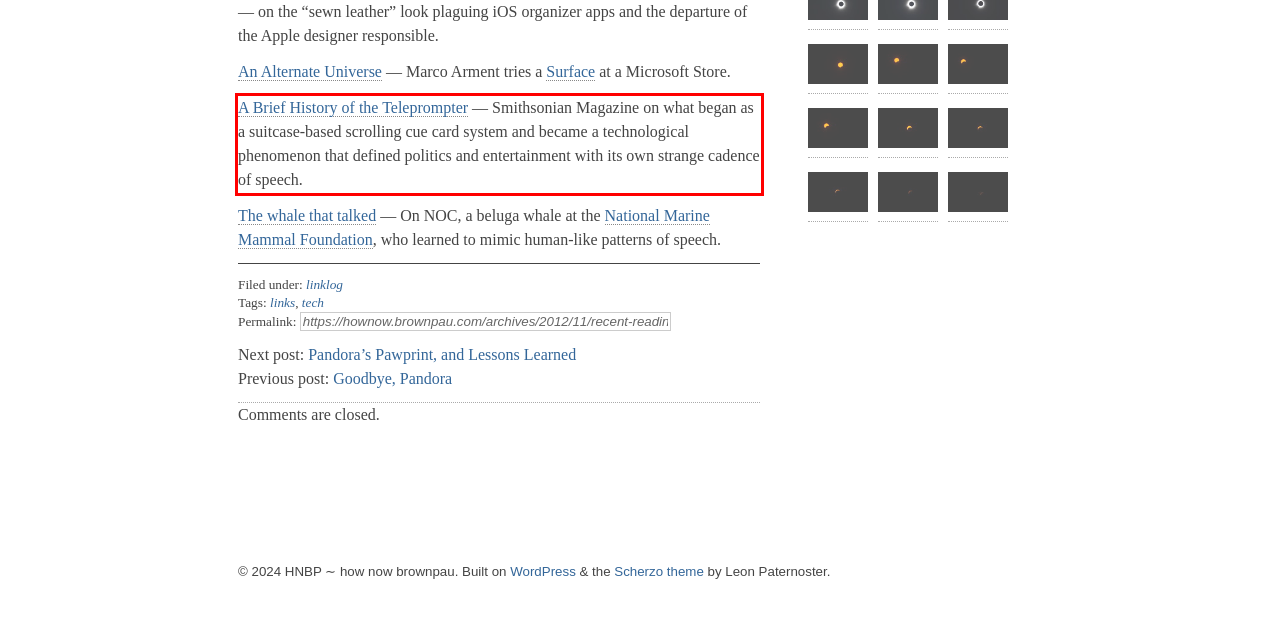There is a UI element on the webpage screenshot marked by a red bounding box. Extract and generate the text content from within this red box.

A Brief History of the Teleprompter — Smithsonian Magazine on what began as a suitcase-based scrolling cue card system and became a technological phenomenon that defined politics and entertainment with its own strange cadence of speech.